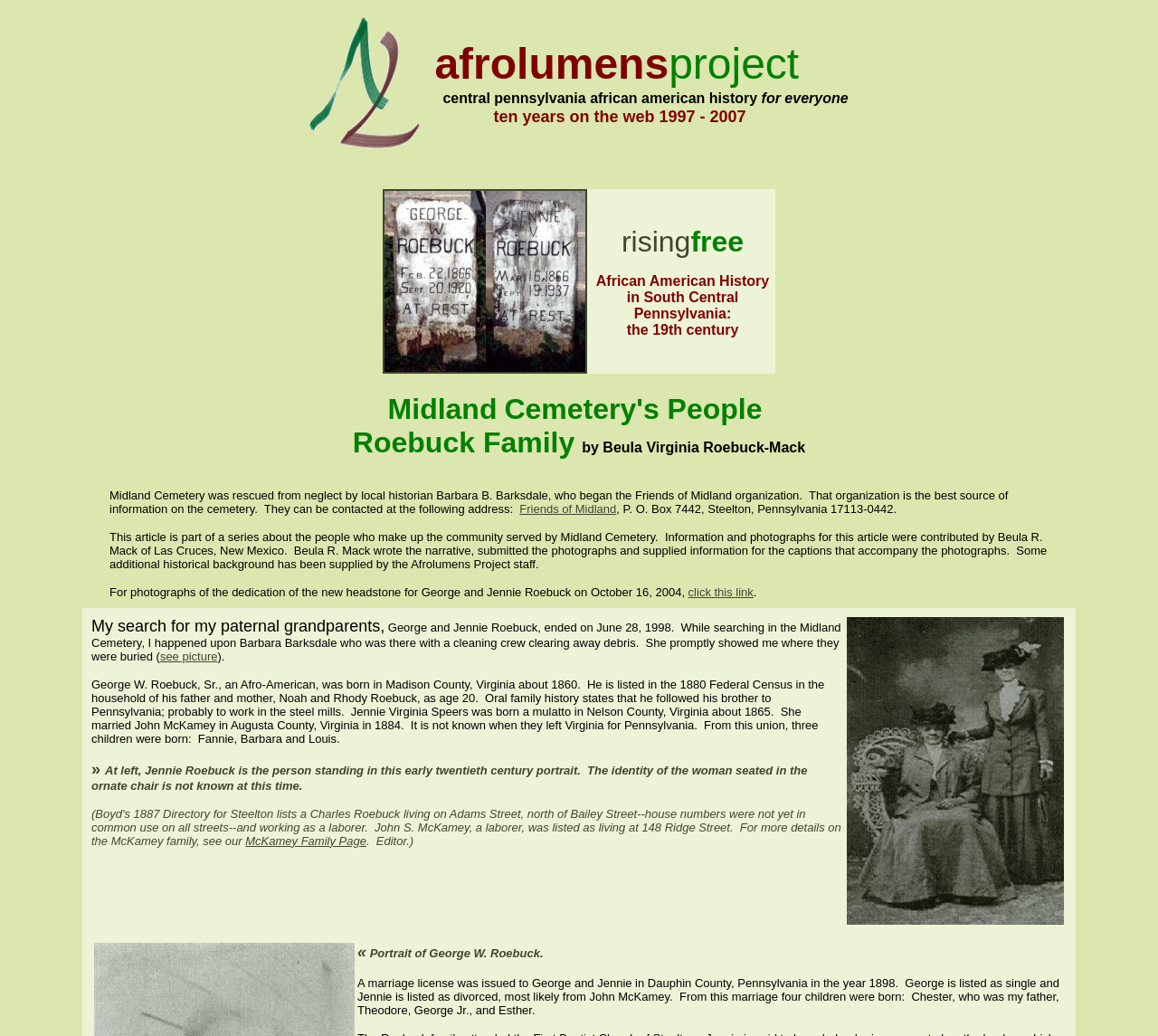How many children did Jennie Virginia Speers have from her marriage to John McKamey?
Kindly answer the question with as much detail as you can.

The article states that Jennie Virginia Speers had three children from her marriage to John McKamey: Fannie, Barbara, and Louis.